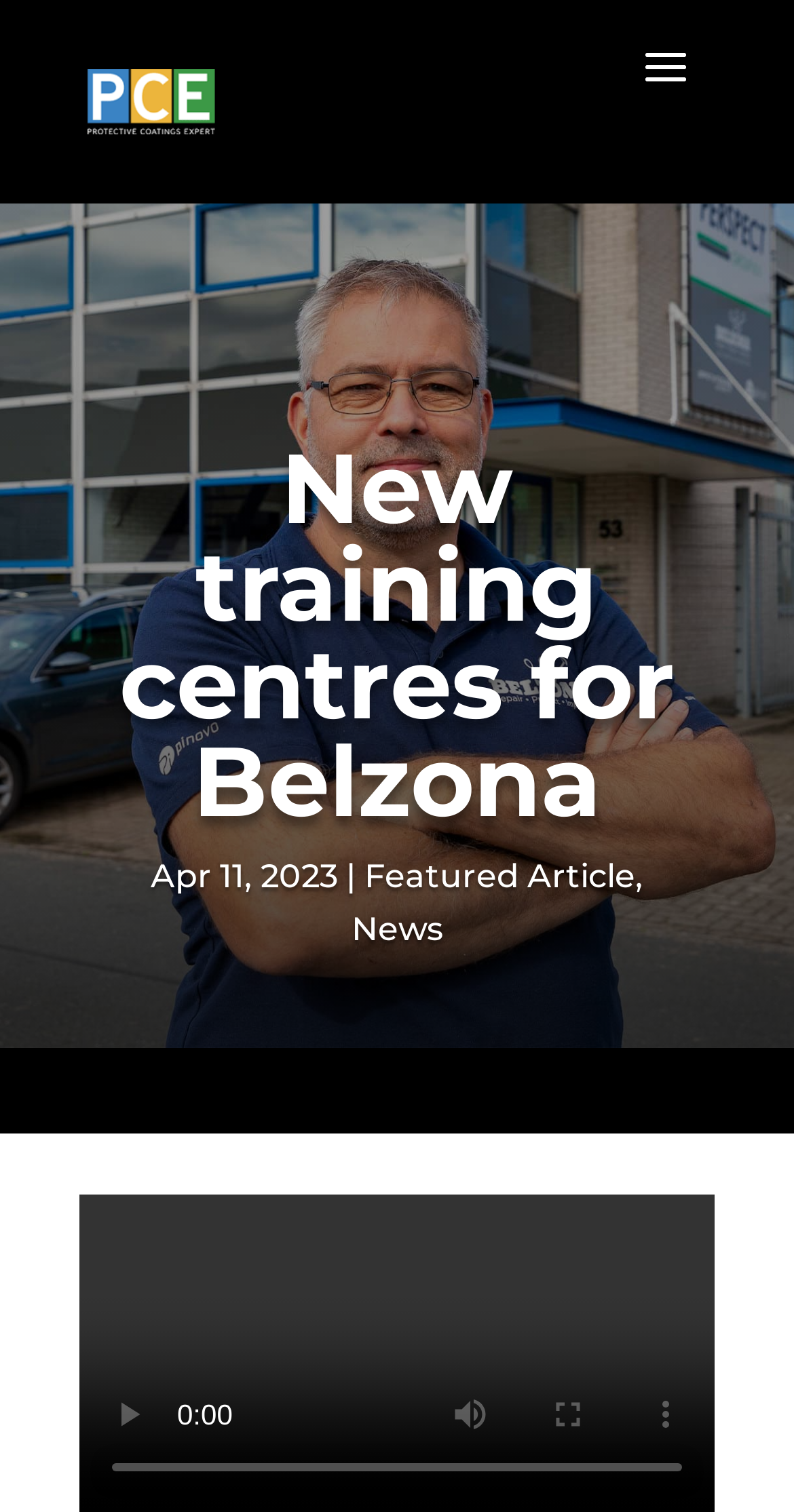Answer succinctly with a single word or phrase:
What is the logo of the website?

PCE International